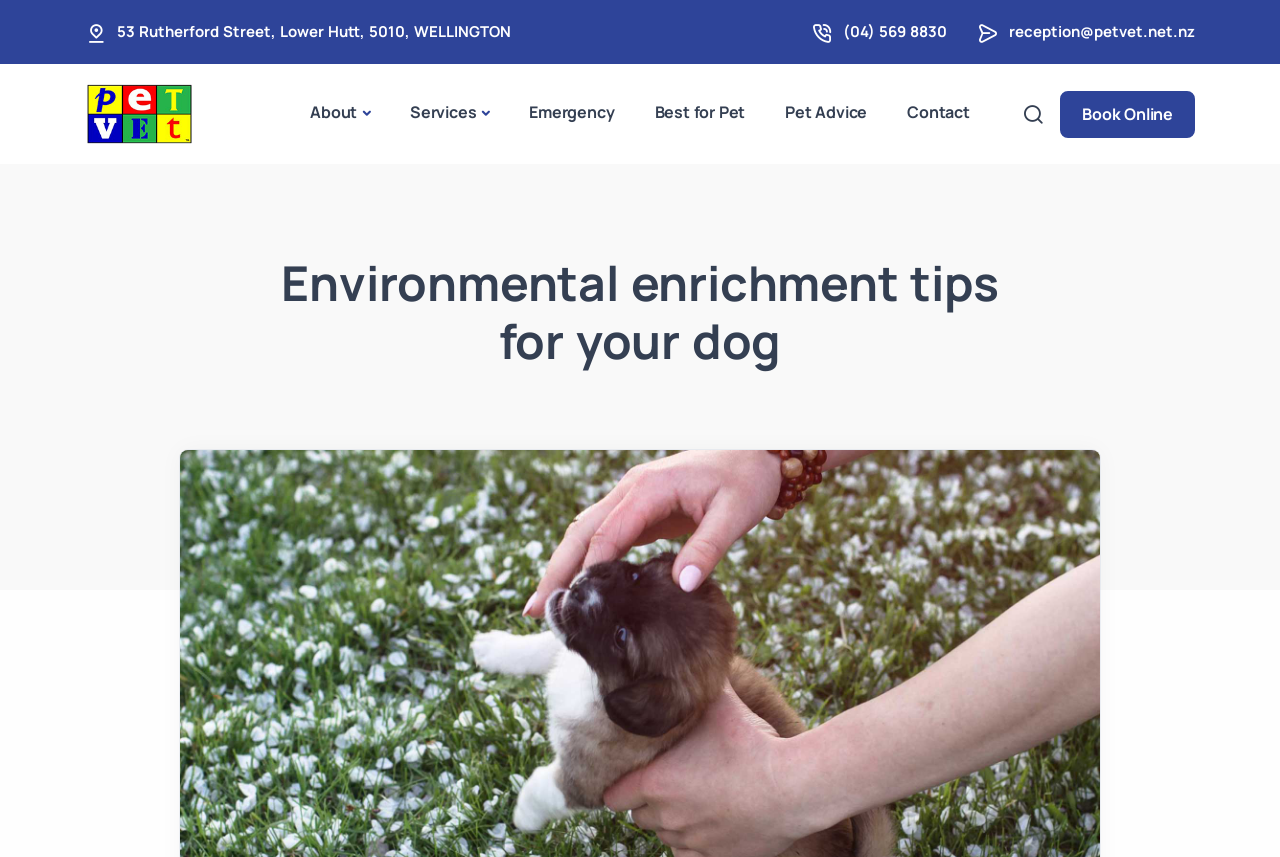Find the bounding box coordinates of the area that needs to be clicked in order to achieve the following instruction: "Book an online appointment". The coordinates should be specified as four float numbers between 0 and 1, i.e., [left, top, right, bottom].

[0.828, 0.106, 0.934, 0.161]